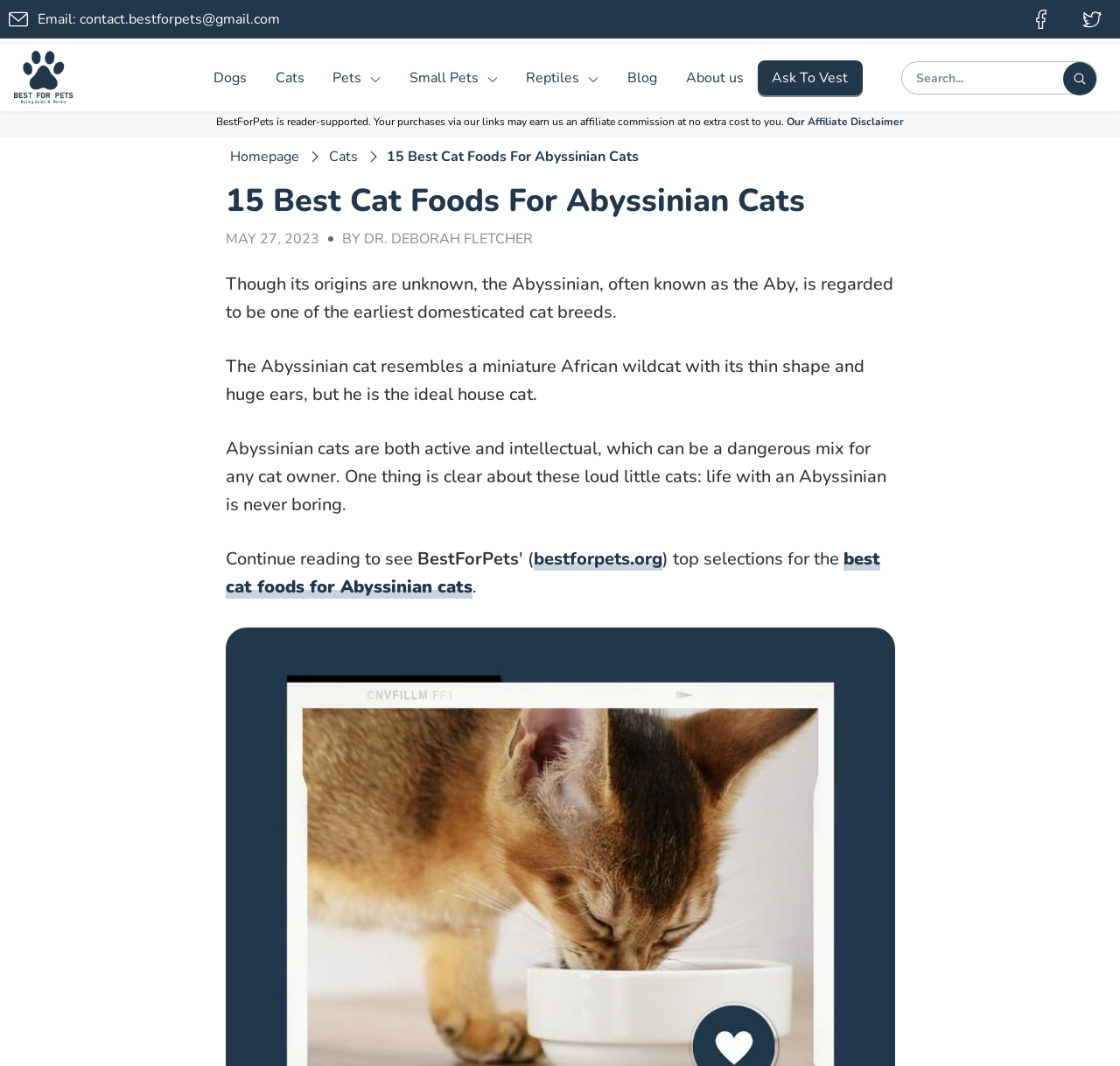Analyze the image and provide a detailed answer to the question: What is the breed of cat being discussed?

The webpage is discussing the Abyssinian breed of cat, which is described as resembling a miniature African wildcat but being a perfect house cat. The webpage provides information about the breed's characteristics and recommends the best cat foods for them.